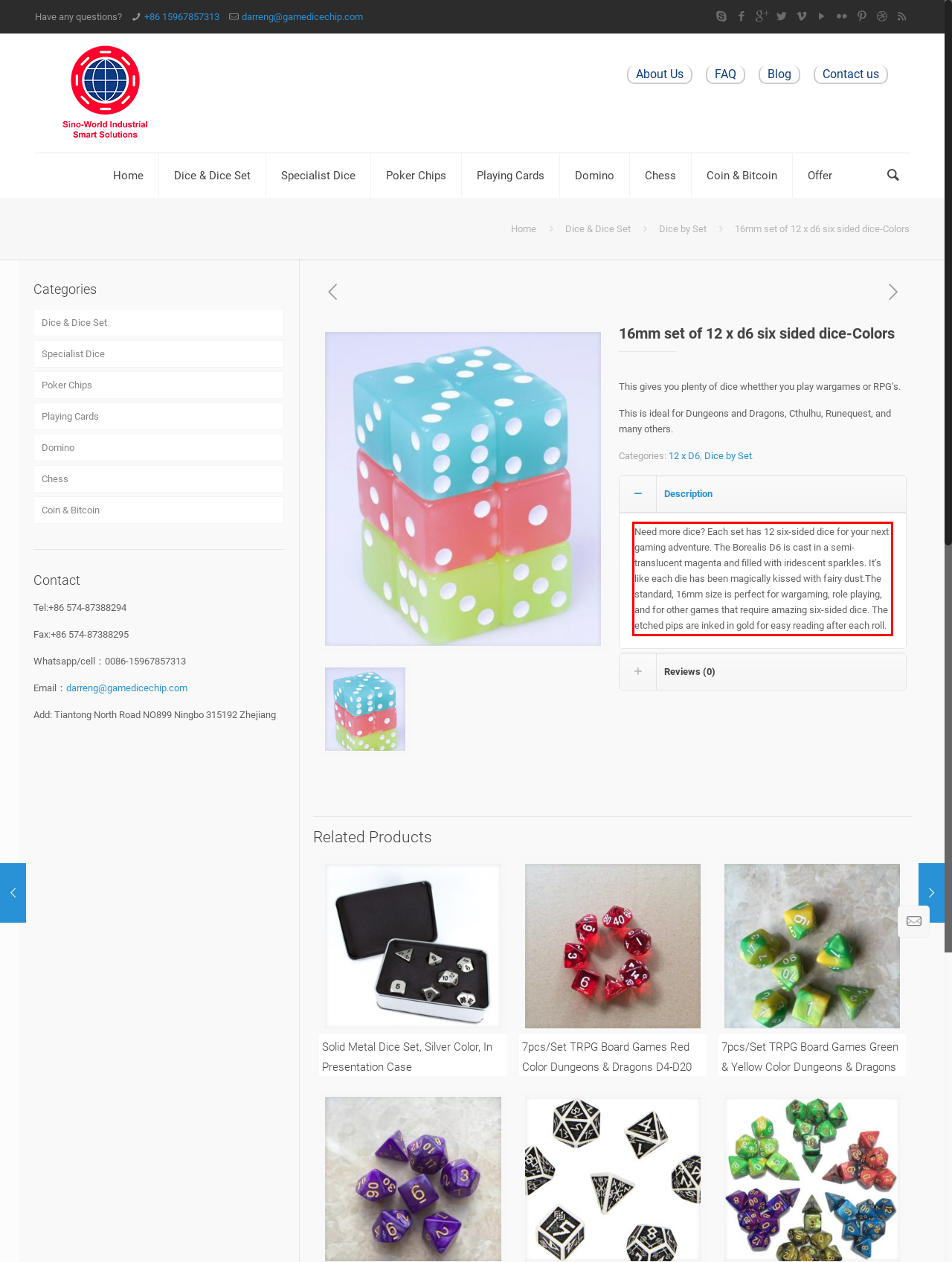You have a screenshot of a webpage with a red bounding box. Use OCR to generate the text contained within this red rectangle.

Need more dice? Each set has 12 six-sided dice for your next gaming adventure. The Borealis D6 is cast in a semi-translucent magenta and filled with iridescent sparkles. It’s like each die has been magically kissed with fairy dust.The standard, 16mm size is perfect for wargaming, role playing, and for other games that require amazing six-sided dice. The etched pips are inked in gold for easy reading after each roll.